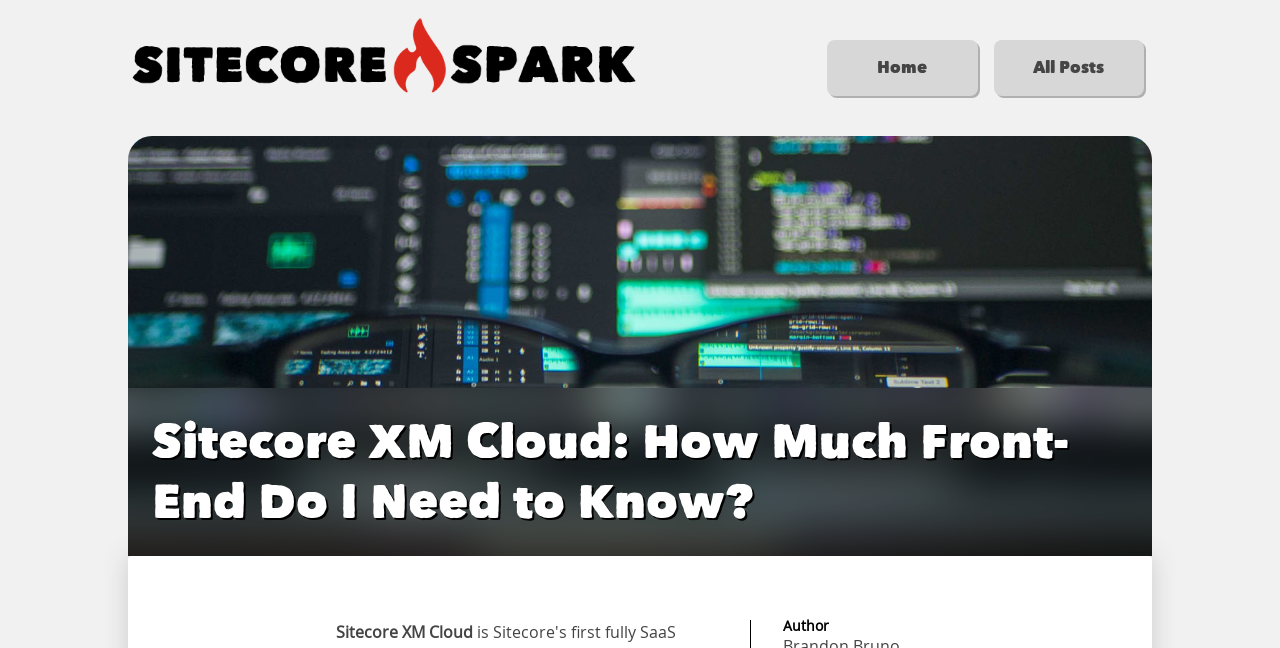Give a full account of the webpage's elements and their arrangement.

The webpage is about Sitecore, a content management system, and appears to be a blog post or article. At the top left, there is a Sitecore Spark logo, which is an image linked to the Sitecore Spark website. 

To the right of the logo, there are two links: "Home" and "All Posts", which are likely navigation links to other parts of the website. 

Below the logo and navigation links, there is a heading that reads "Sitecore XM Cloud: How Much Front-End Do I Need to Know?", which is the title of the article. 

At the bottom of the page, there is a section with the author's information, which includes the text "Author" and "Sitecore XM Cloud".